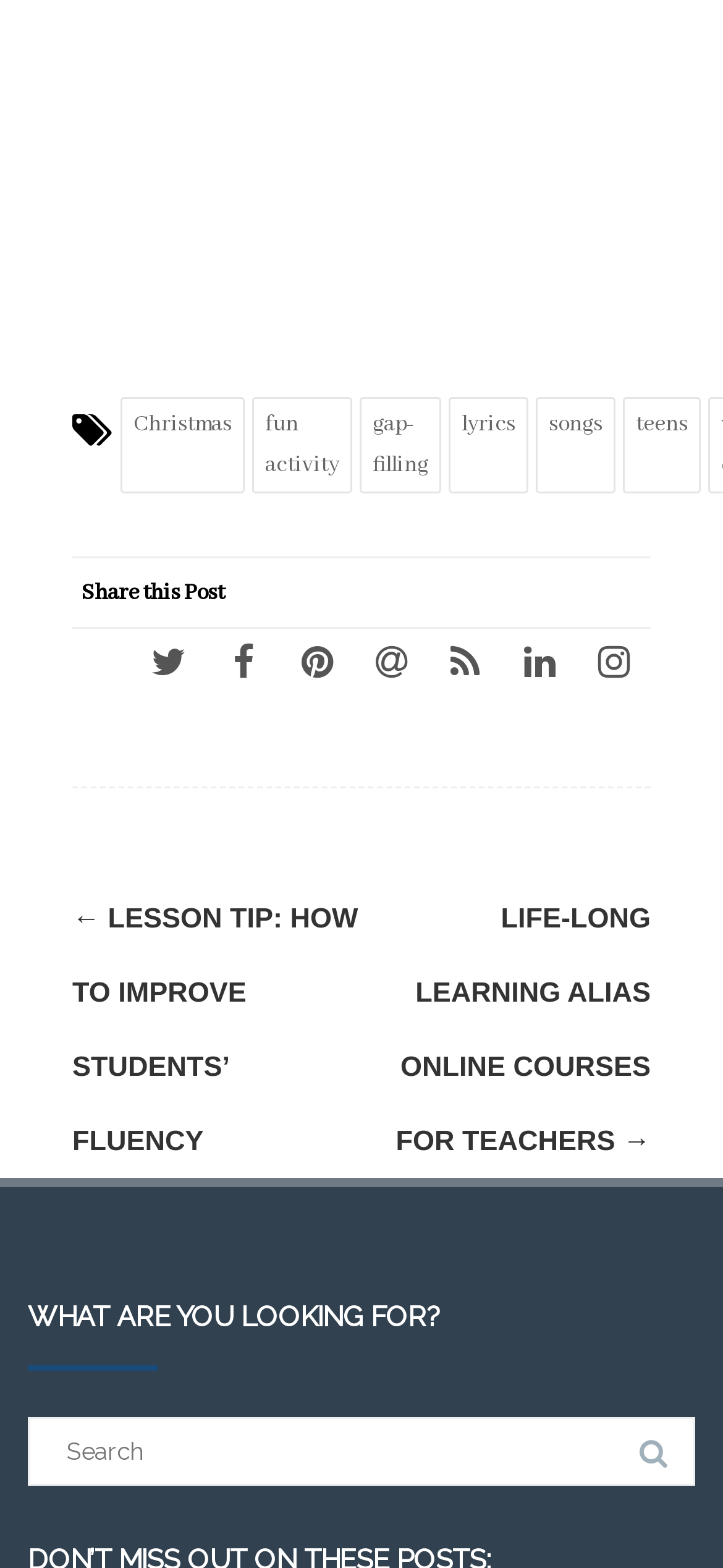Respond to the question below with a single word or phrase:
What is the search bar for?

Searching the website